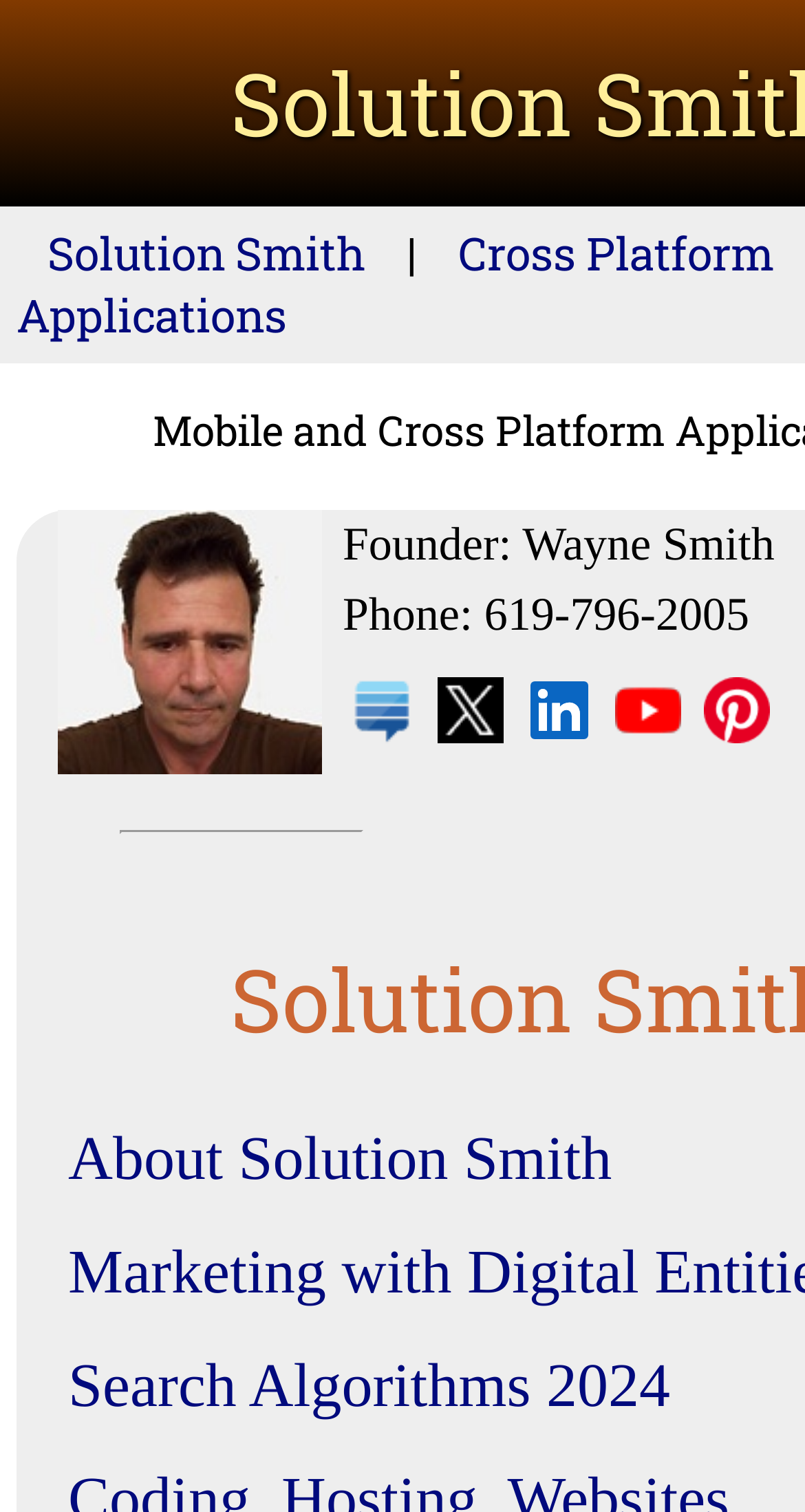Respond to the following question with a brief word or phrase:
What are the two main sections on the webpage?

About Solution Smith and Search Algorithms 2024